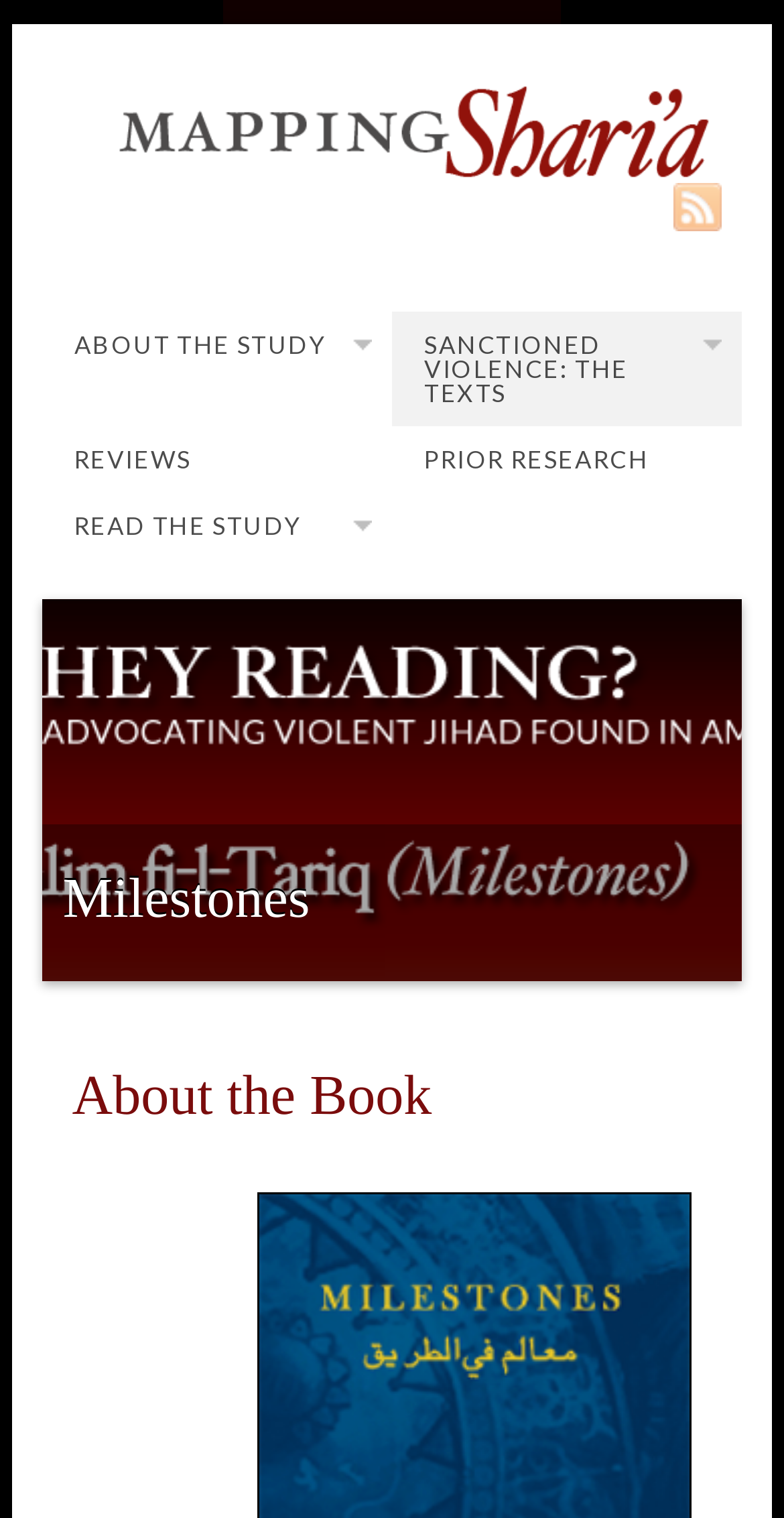Determine the bounding box coordinates of the section to be clicked to follow the instruction: "Read the book milestones". The coordinates should be given as four float numbers between 0 and 1, formatted as [left, top, right, bottom].

[0.08, 0.569, 0.92, 0.617]